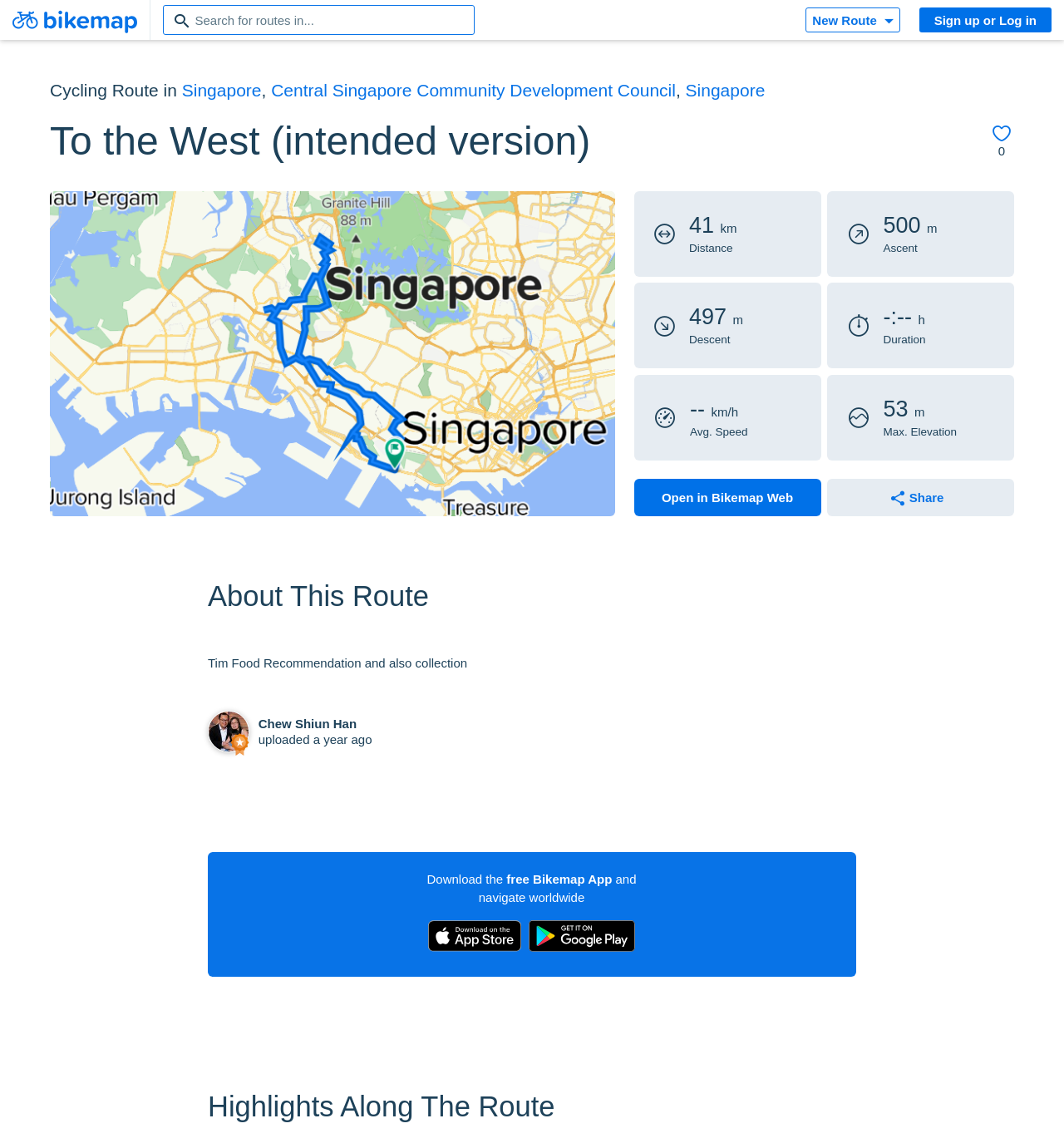Pinpoint the bounding box coordinates of the area that should be clicked to complete the following instruction: "Contact the company". The coordinates must be given as four float numbers between 0 and 1, i.e., [left, top, right, bottom].

None